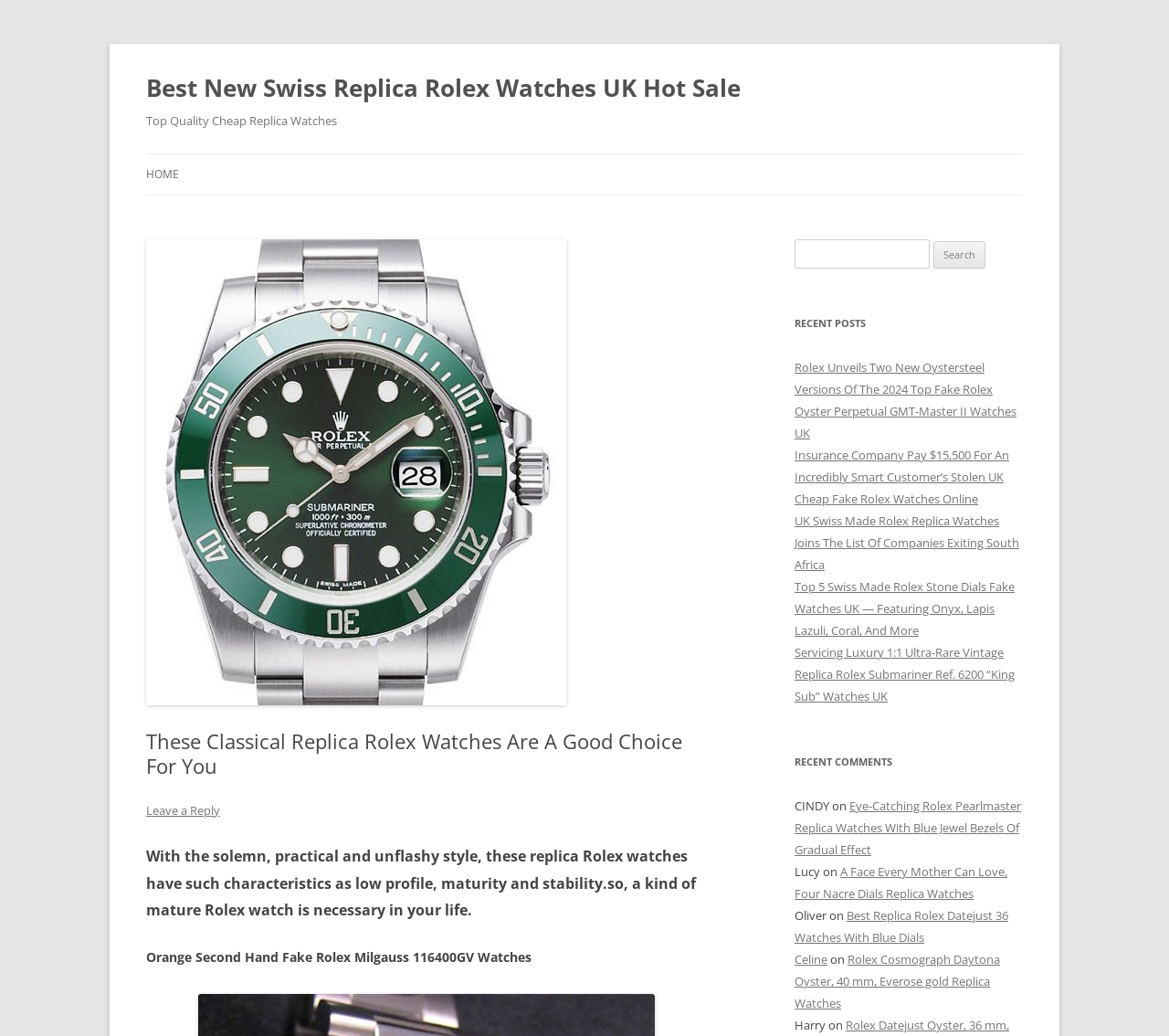Answer the question below with a single word or a brief phrase: 
What type of information is listed under 'RECENT COMMENTS'?

User comments